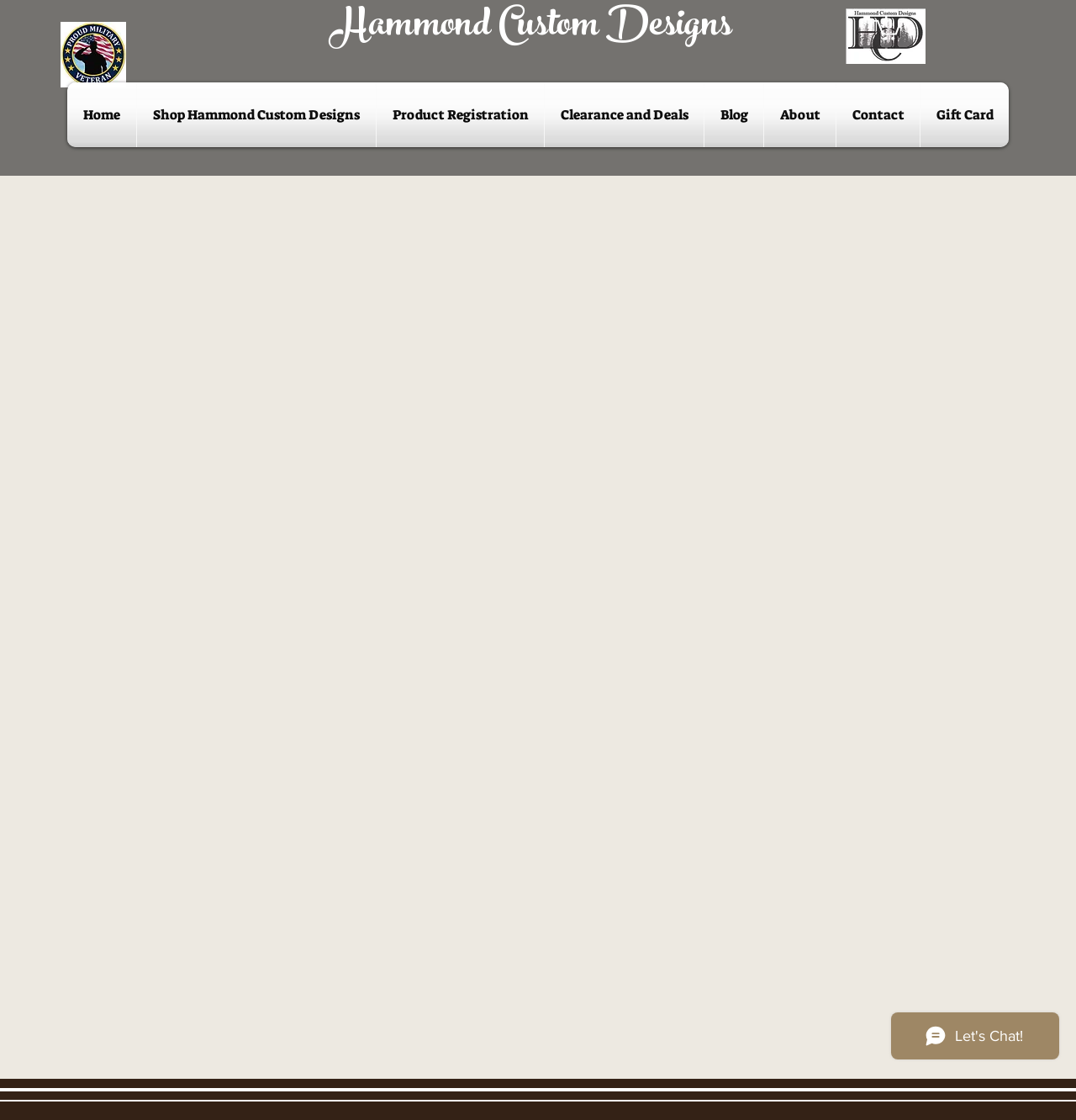Provide your answer to the question using just one word or phrase: What is the purpose of the iframe at the bottom?

Wix Chat